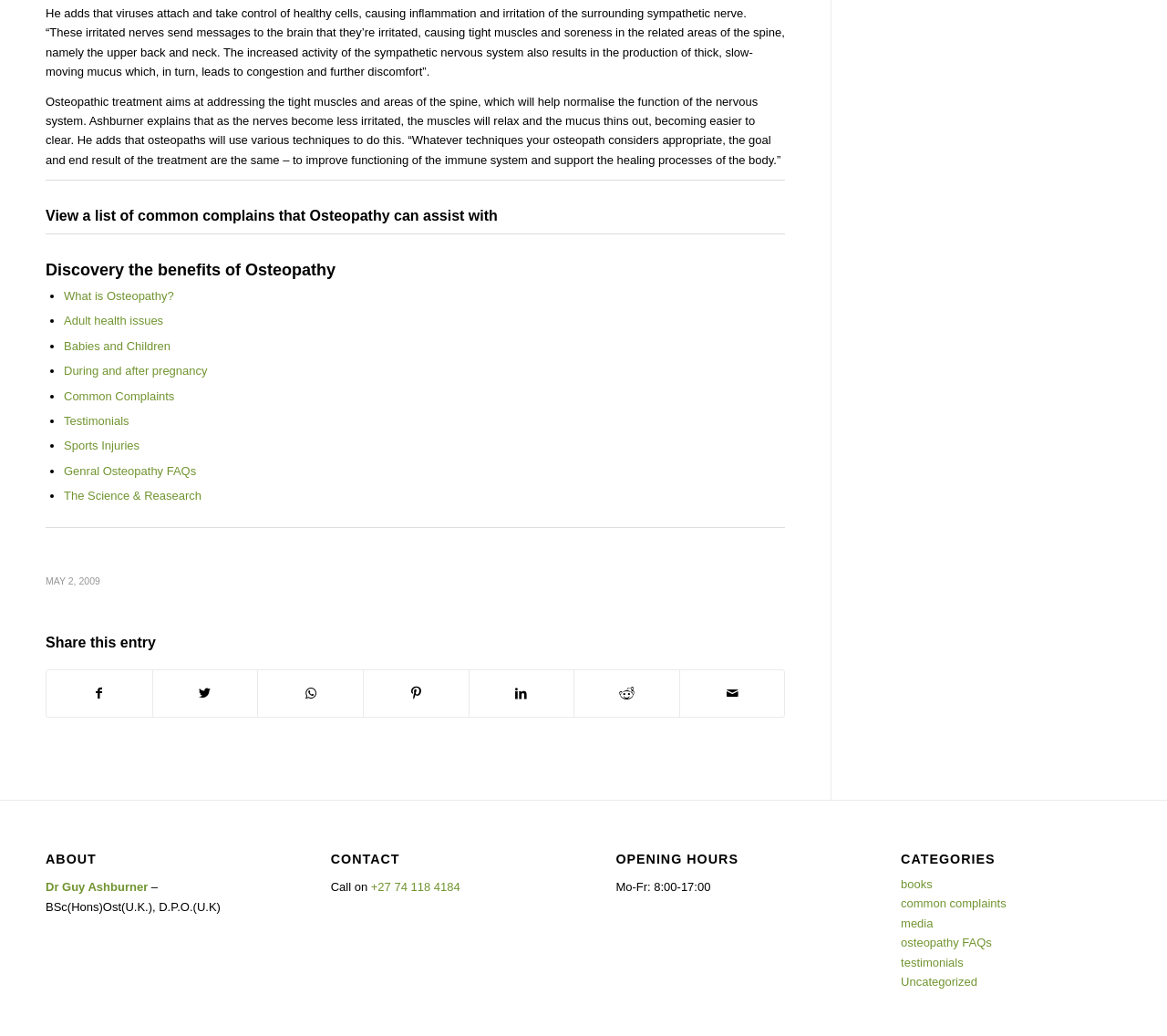Locate the bounding box of the UI element with the following description: "During and after pregnancy".

[0.055, 0.351, 0.178, 0.364]